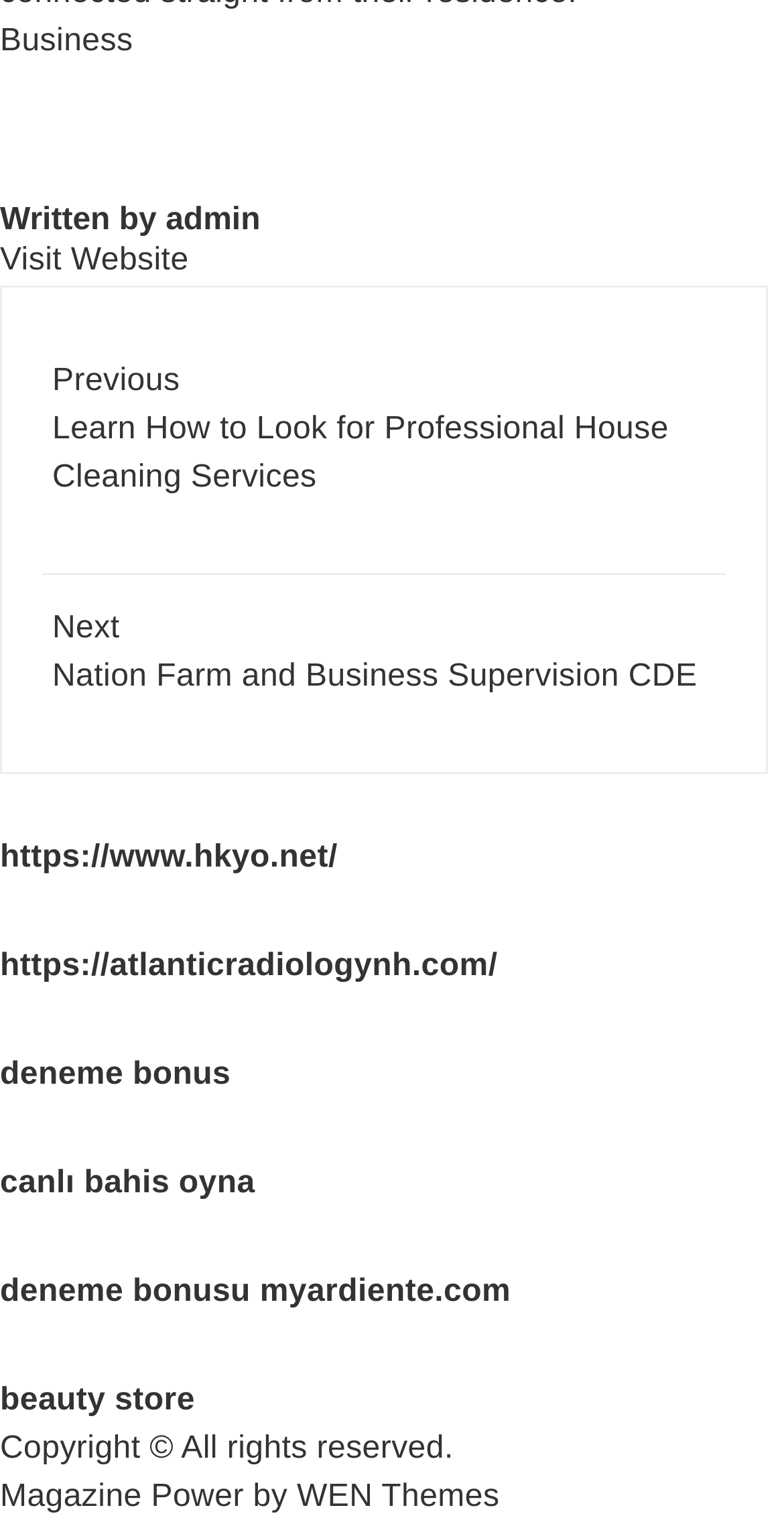Locate the bounding box coordinates of the region to be clicked to comply with the following instruction: "Go to the previous post". The coordinates must be four float numbers between 0 and 1, in the form [left, top, right, bottom].

[0.067, 0.236, 0.913, 0.331]